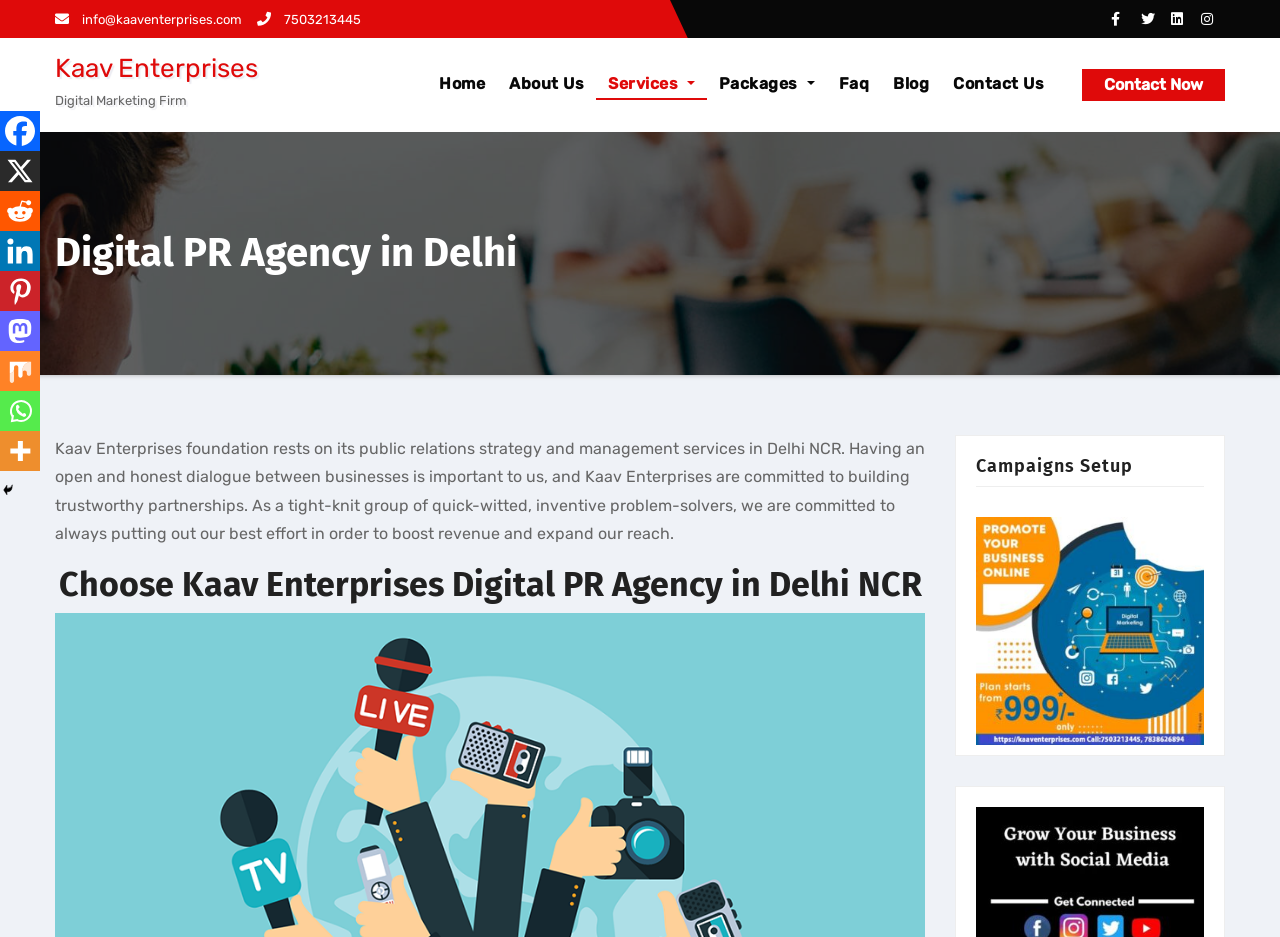Identify the bounding box of the UI element that matches this description: "aria-label="Linkedin" title="Linkedin"".

[0.0, 0.247, 0.031, 0.289]